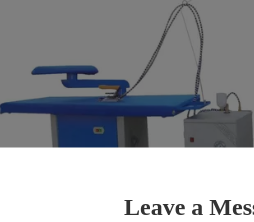What is the purpose of the steam hose?
Refer to the image and provide a one-word or short phrase answer.

high-quality ironing results